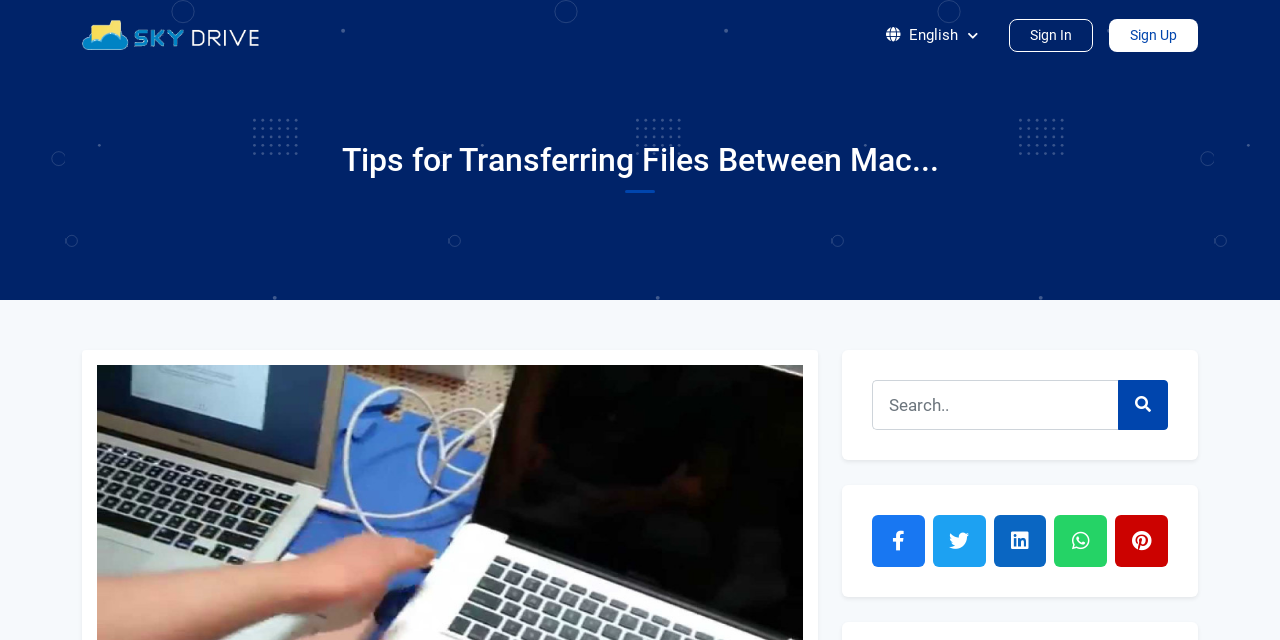Determine the bounding box coordinates in the format (top-left x, top-left y, bottom-right x, bottom-right y). Ensure all values are floating point numbers between 0 and 1. Identify the bounding box of the UI element described by: Sign Up

[0.866, 0.029, 0.936, 0.08]